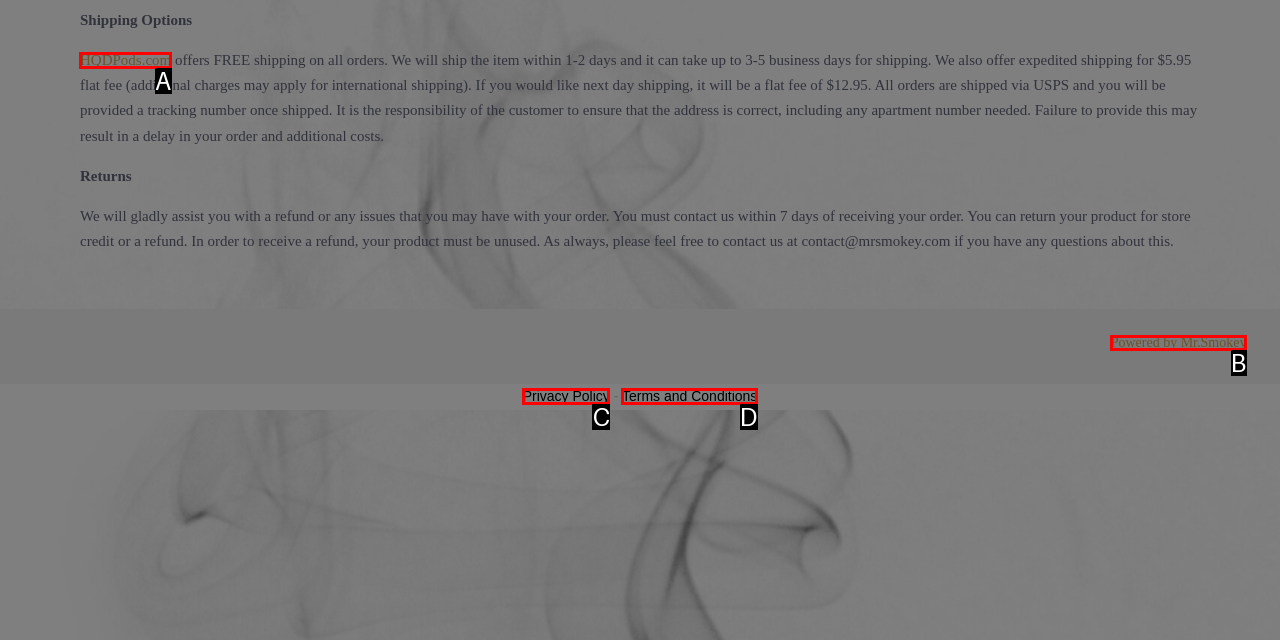Tell me which one HTML element best matches the description: HQDPods.com
Answer with the option's letter from the given choices directly.

A